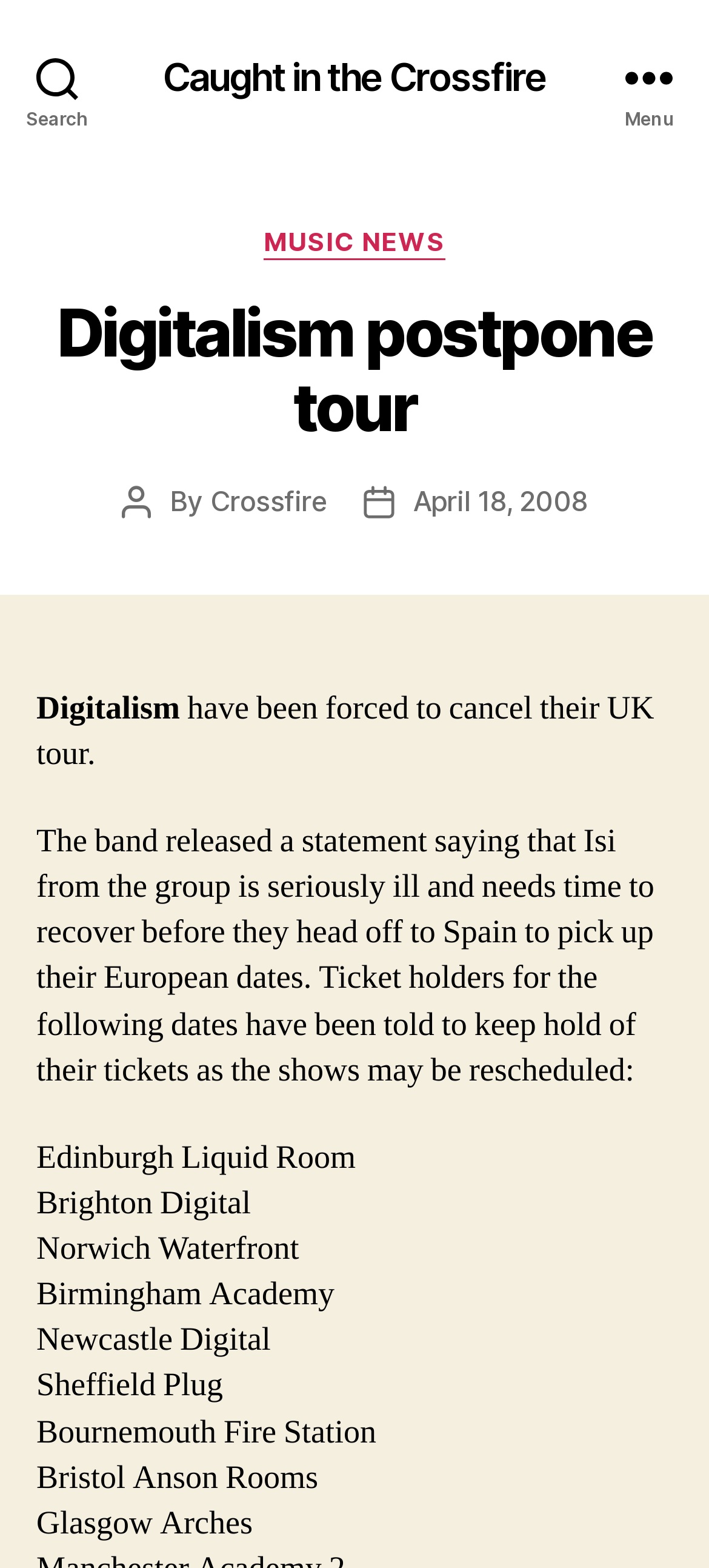Create a detailed narrative of the webpage’s visual and textual elements.

The webpage is about Digitalism postponing their tour, as indicated by the title "Digitalism postpone tour – Caught in the Crossfire". At the top left corner, there is a search button. Next to it, on the top center, is a link to "Caught in the Crossfire". On the top right corner, there is a menu button.

When the menu button is expanded, a header section appears below it, which contains several elements. On the left side, there is a heading that reads "Digitalism postpone tour". Below this heading, there are two lines of text: "Post author" and "By Crossfire". To the right of these lines, there is a "Post date" text followed by a link to "April 18, 2008".

Below the header section, there are several paragraphs of text. The first paragraph mentions that Digitalism has been forced to cancel their UK tour due to a band member's illness. The second paragraph explains that ticket holders for certain dates should keep their tickets as the shows may be rescheduled. The following paragraphs list the affected tour dates and locations, including Edinburgh Liquid Room, Brighton Digital, Norwich Waterfront, and several others.

Overall, the webpage appears to be a news article or blog post about Digitalism's tour cancellation, with a focus on providing information to fans who may have been affected by the cancellation.